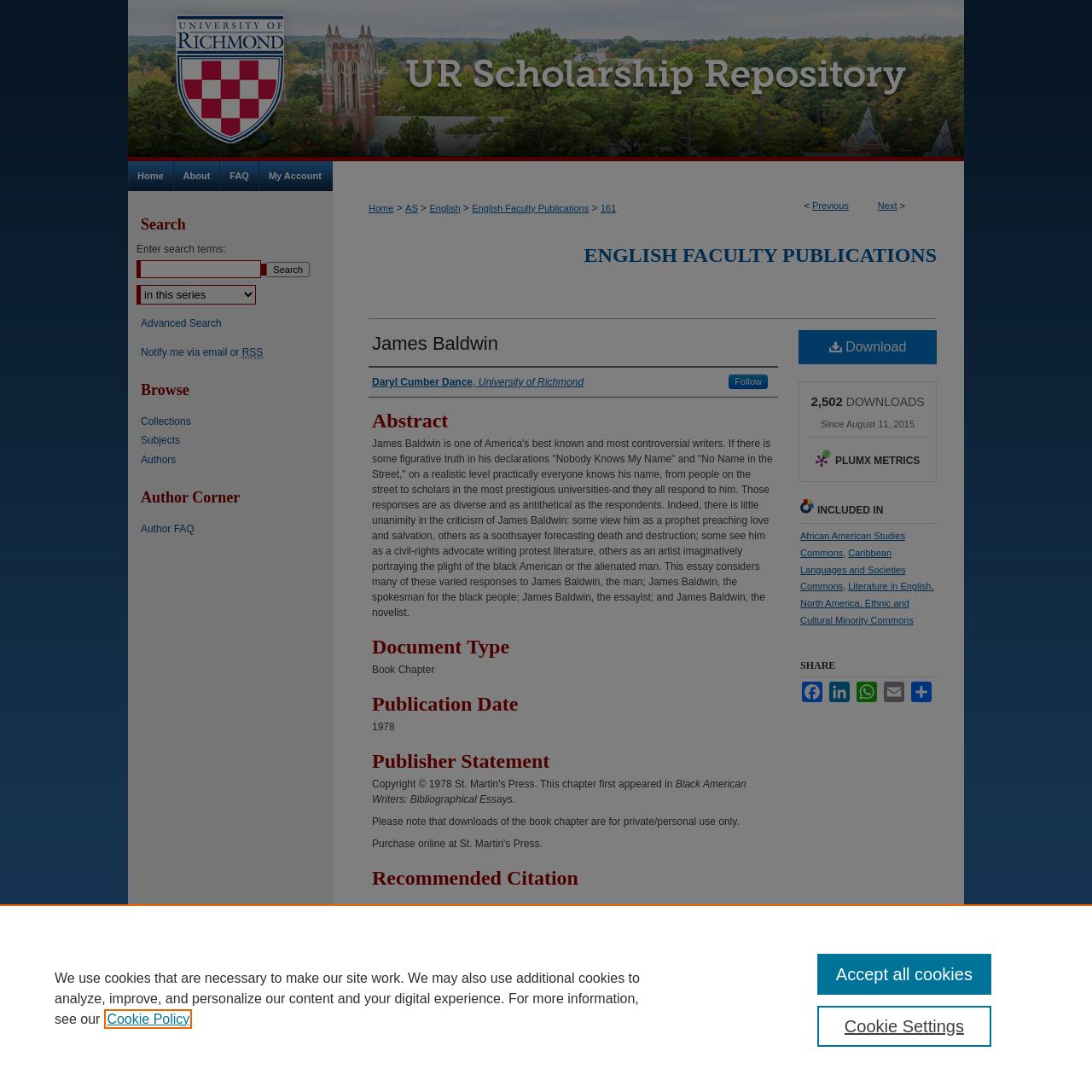Please identify the bounding box coordinates of the clickable area that will allow you to execute the instruction: "Share on Facebook".

[0.733, 0.624, 0.755, 0.643]